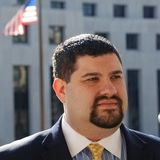What is the man's profession?
Analyze the image and deliver a detailed answer to the question.

The man in the image, identified as Daniel Gross, appears to be actively engaged in legal or consultative matters, as inferred from his contributions to various legal questions posed in forums.